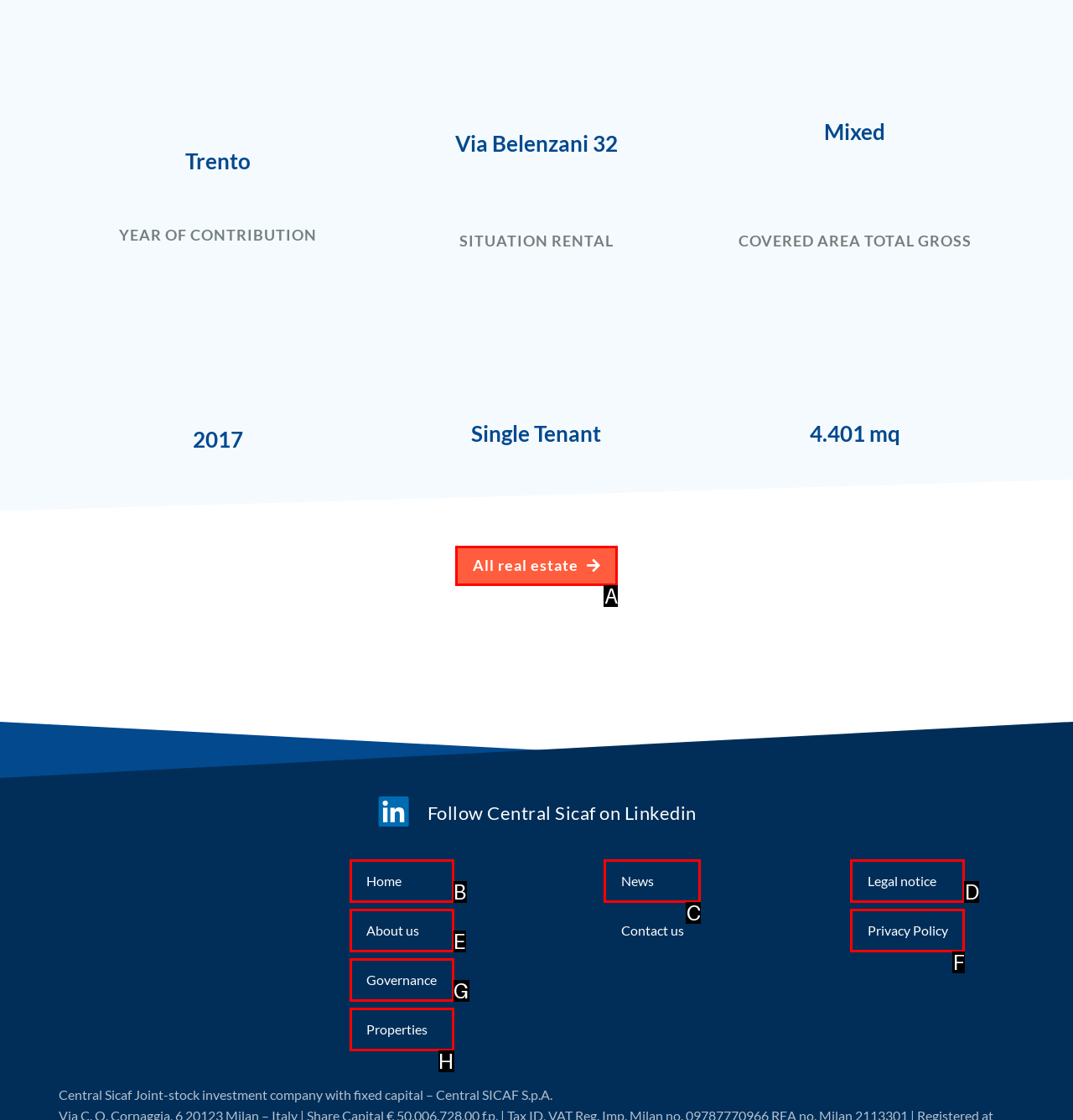Identify the HTML element I need to click to complete this task: View properties Provide the option's letter from the available choices.

H